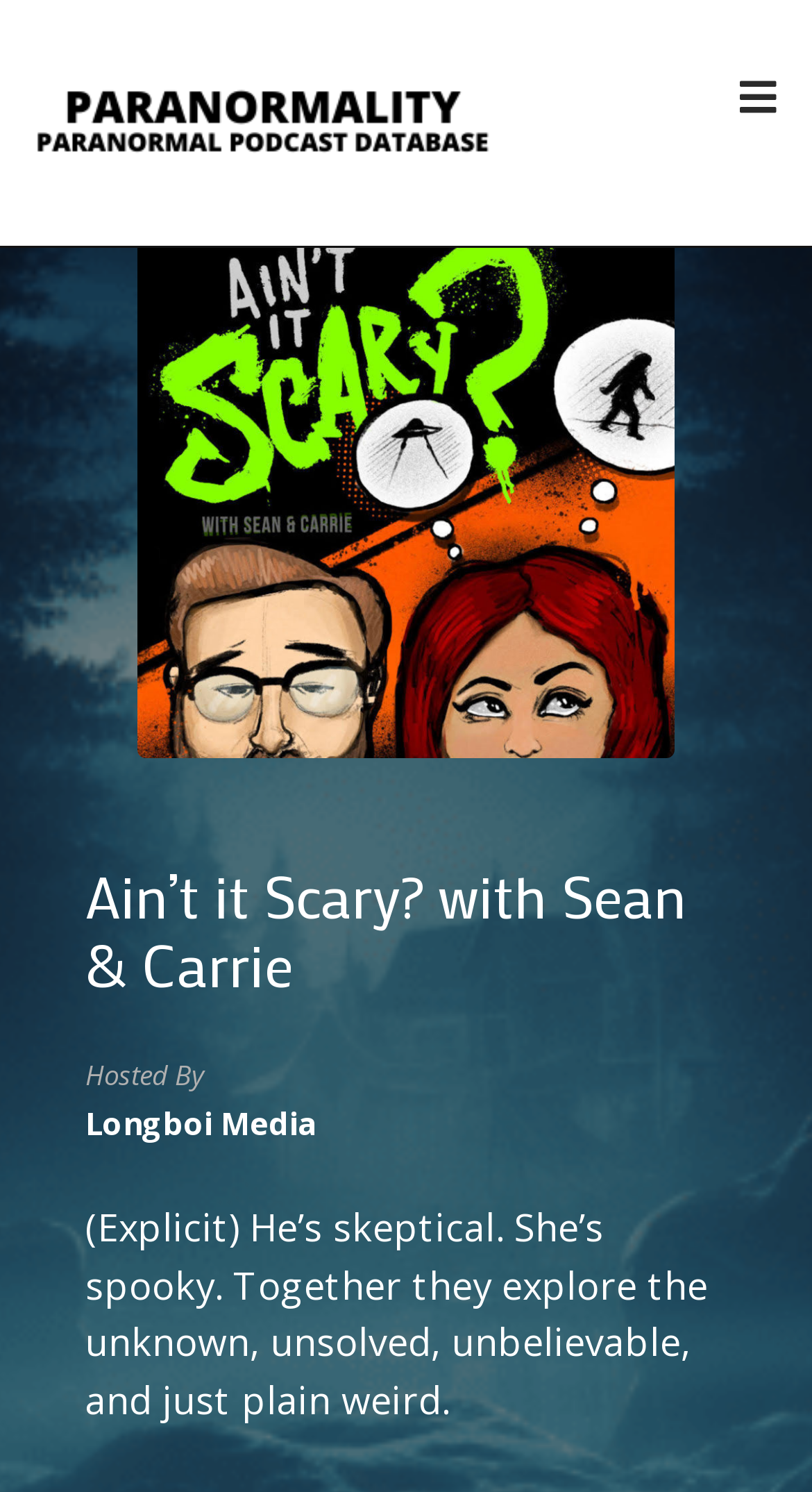Write an extensive caption that covers every aspect of the webpage.

The webpage is dedicated to the podcast "Ain't it Scary? with Sean & Carrie" on the Paranormality Radio platform. At the top, there is a heading that reads "Paranormality Radio" accompanied by a link and an image with the same name, taking up a significant portion of the top section. 

Below this, there is a large image related to the podcast "Ain't it Scary? with Sean & Carrie", which occupies most of the width of the page. 

Underneath the image, there is a heading that displays the podcast's title, "Ain’t it Scary? with Sean & Carrie". To the right of this heading, there are three lines of text. The first line reads "Hosted By", the second line displays the name "Longboi Media", and the third line provides a brief description of the podcast, stating that it explores the unknown, unsolved, unbelievable, and just plain weird, with a note that the content is explicit.